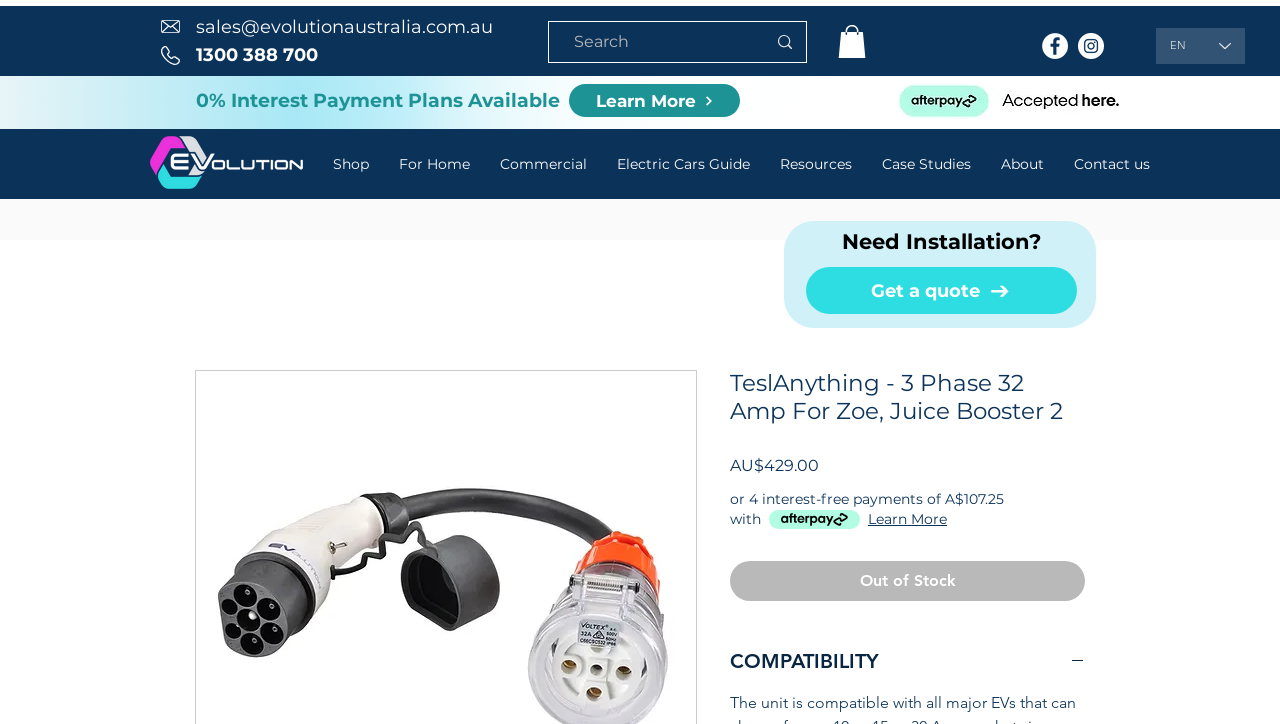Find the bounding box coordinates for the area you need to click to carry out the instruction: "Search for products". The coordinates should be four float numbers between 0 and 1, indicated as [left, top, right, bottom].

[0.448, 0.03, 0.575, 0.086]